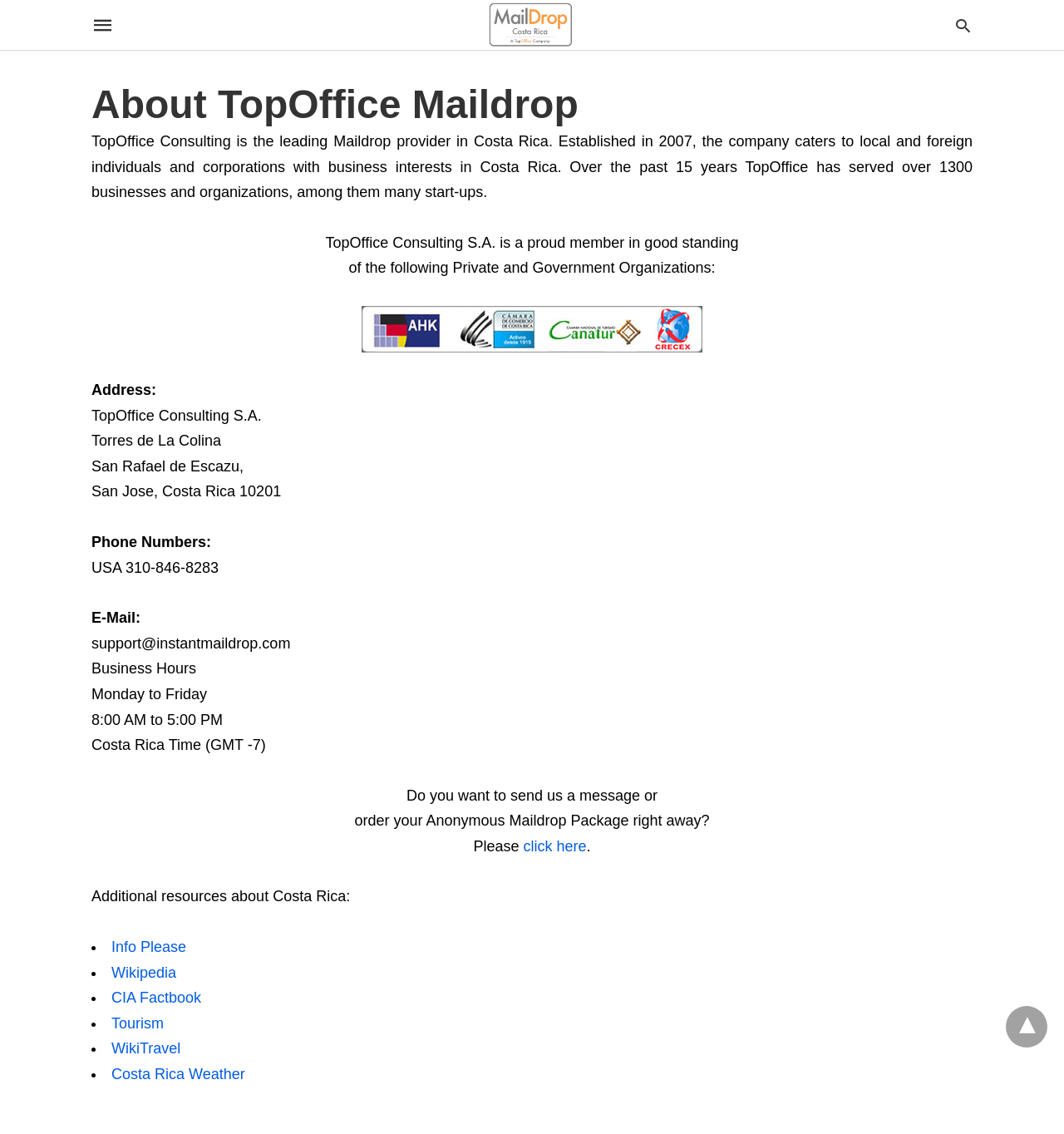What is the company's name?
Give a single word or phrase answer based on the content of the image.

TopOffice Consulting S.A.